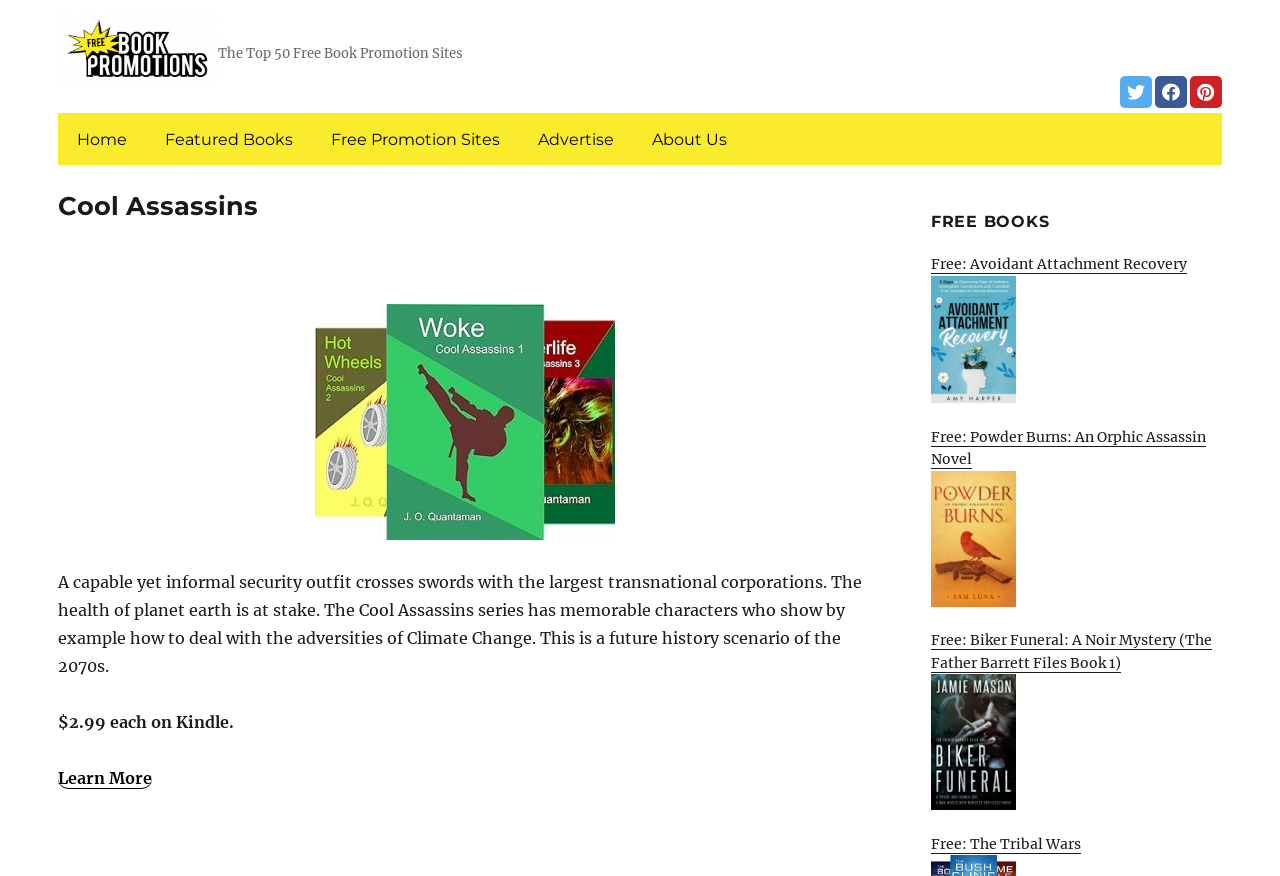Describe every aspect of the webpage in a detailed manner.

This webpage is about the "Cool Assassins" series, a futuristic novel that deals with climate change. At the top left corner, there is a logo of "FreeBookPromotions.com" with a link to the website. Next to it, there is a heading that reads "The Top 50 Free Book Promotion Sites". On the top right corner, there are three social media links represented by icons.

Below the top section, there is a navigation menu with five links: "Home", "Featured Books", "Free Promotion Sites", "Advertise", and "About Us". The "About Us" link is followed by a header section that contains the title "Cool Assassins" and a brief description of the series. The description explains that the series is about a security outfit that fights against transnational corporations to save the planet, and it features memorable characters who show how to deal with climate change.

Below the description, there is a promotional text that reads "$2.99 each on Kindle" and a "Learn More" link. On the right side of the page, there is a section with a heading "FREE BOOKS" that lists three free book promotions with links to each book. The books are "Avoidant Attachment Recovery", "Powder Burns: An Orphic Assassin Novel", and "Biker Funeral: A Noir Mystery (The Father Barrett Files Book 1)".